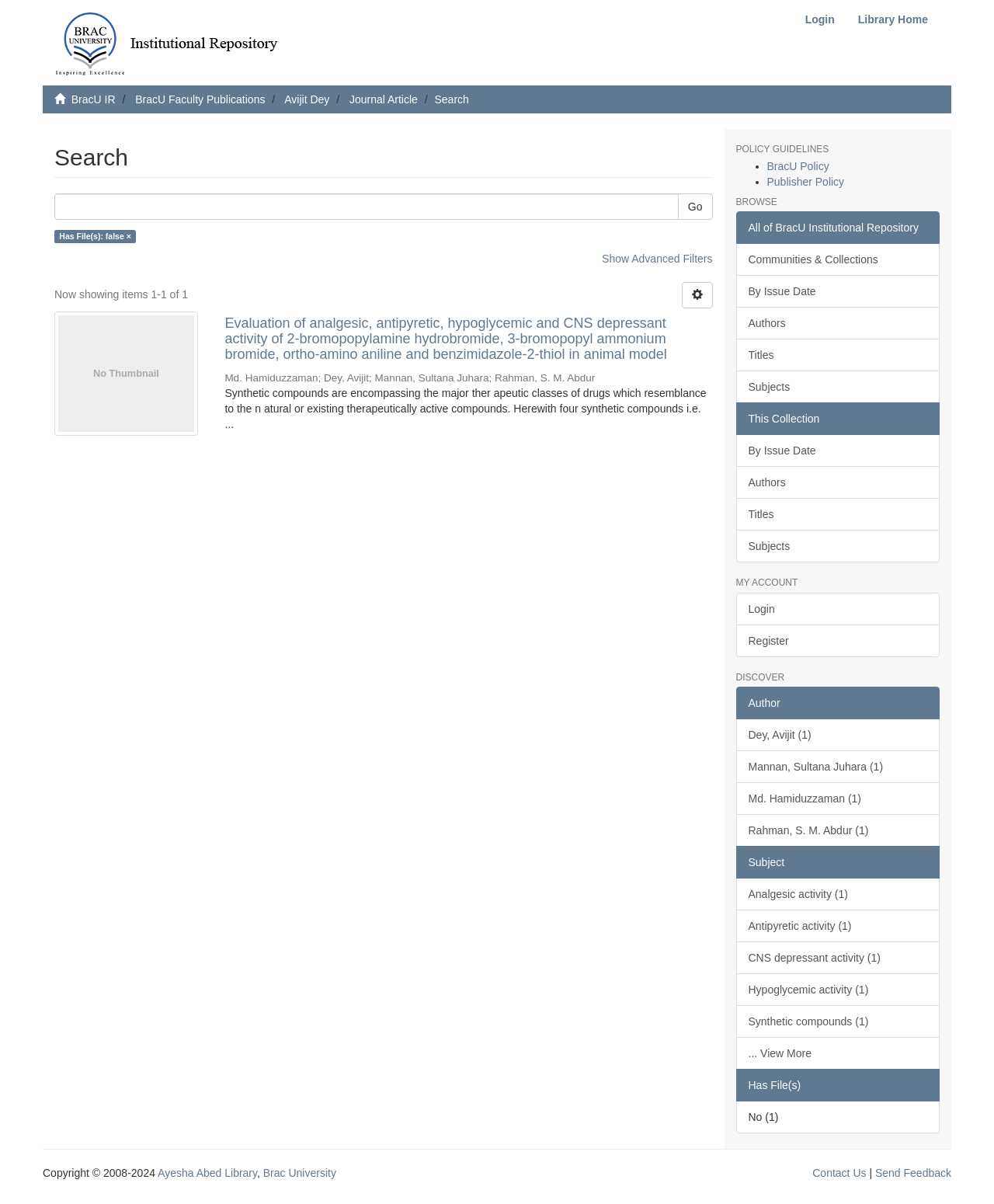From the element description: "Authors", extract the bounding box coordinates of the UI element. The coordinates should be expressed as four float numbers between 0 and 1, in the order [left, top, right, bottom].

[0.74, 0.387, 0.945, 0.414]